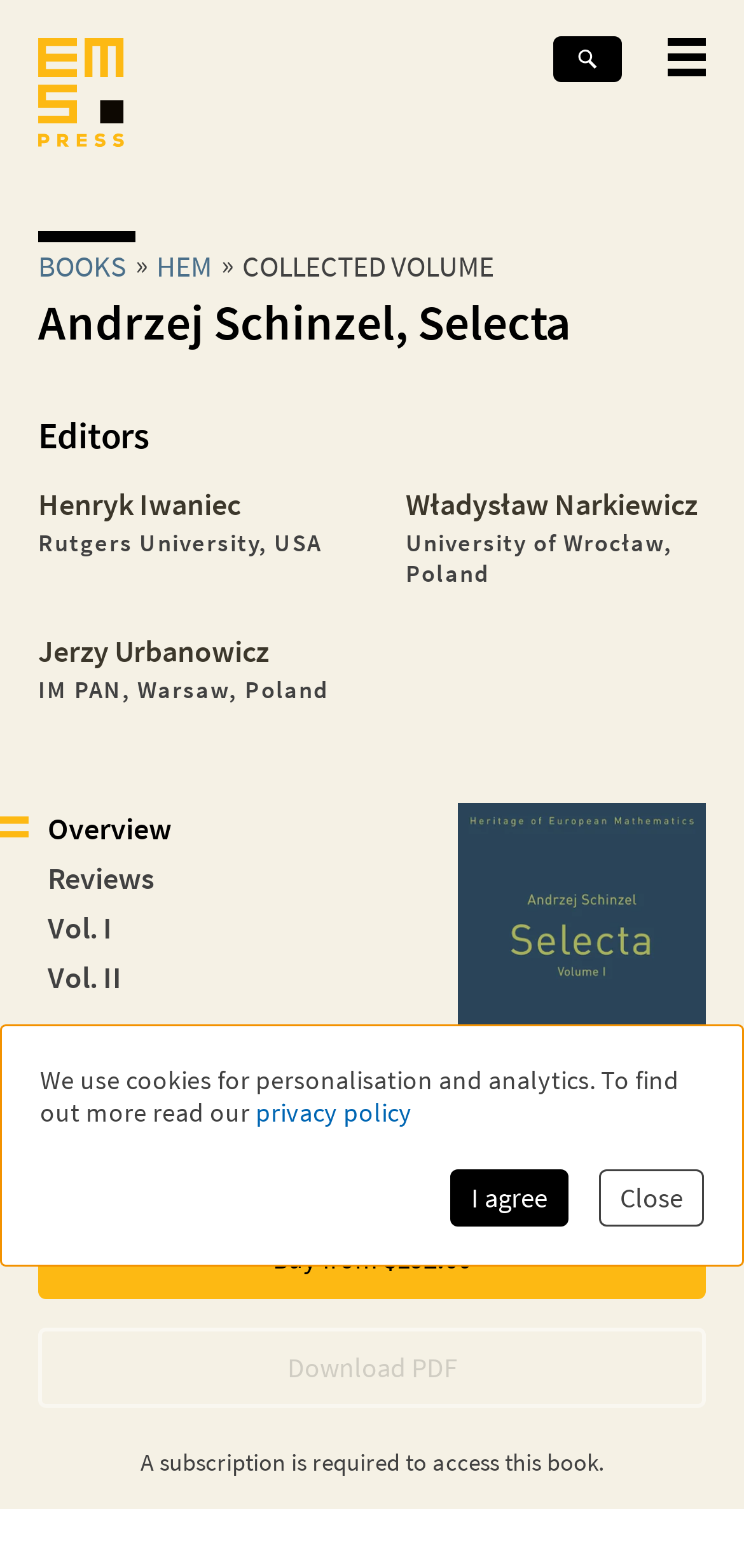What is the price of the book?
Examine the image and provide an in-depth answer to the question.

I found the answer by looking at the link 'Buy from $192.00' which indicates the price of the book.